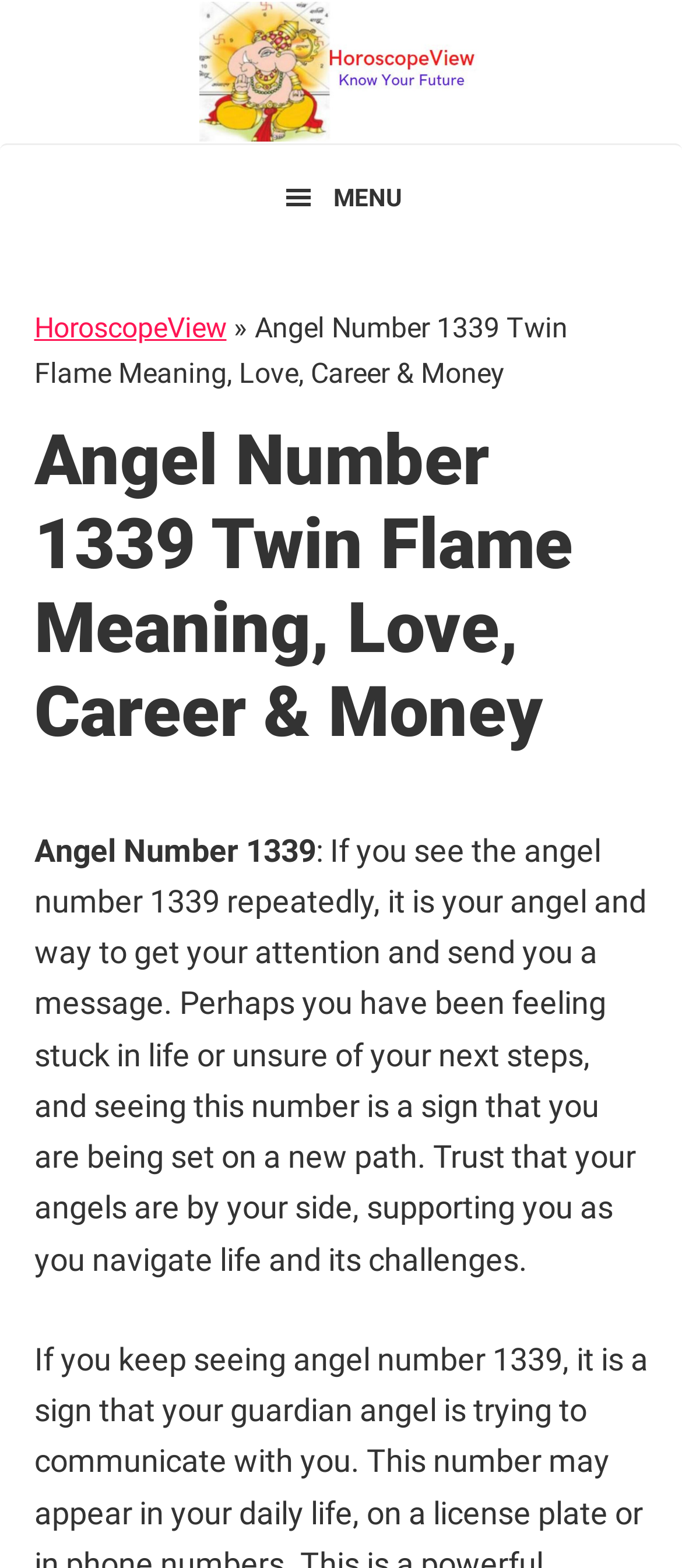Construct a comprehensive description capturing every detail on the webpage.

The webpage is about the meaning of Angel Number 1339, specifically its significance in twin flame relationships, love, career, and money. At the top left corner, there are three "Skip to" links, allowing users to navigate to primary navigation, main content, or primary sidebar. 

Below these links, there is a prominent link to "HoroscopeView" that spans almost the entire width of the page. A button with a menu icon is located to the right of the "HoroscopeView" link, which, when expanded, reveals another "HoroscopeView" link, a "»" symbol, and the title "Angel Number 1339 Twin Flame Meaning, Love, Career & Money". 

The main content of the page is headed by a large title "Angel Number 1339 Twin Flame Meaning, Love, Career & Money", which is followed by a descriptive paragraph. This paragraph explains that seeing the angel number 1339 repeatedly is a message from one's angel to get attention and guidance, especially when feeling stuck or unsure about the next steps in life. The text assures that the angels are supporting and guiding the individual through life's challenges.